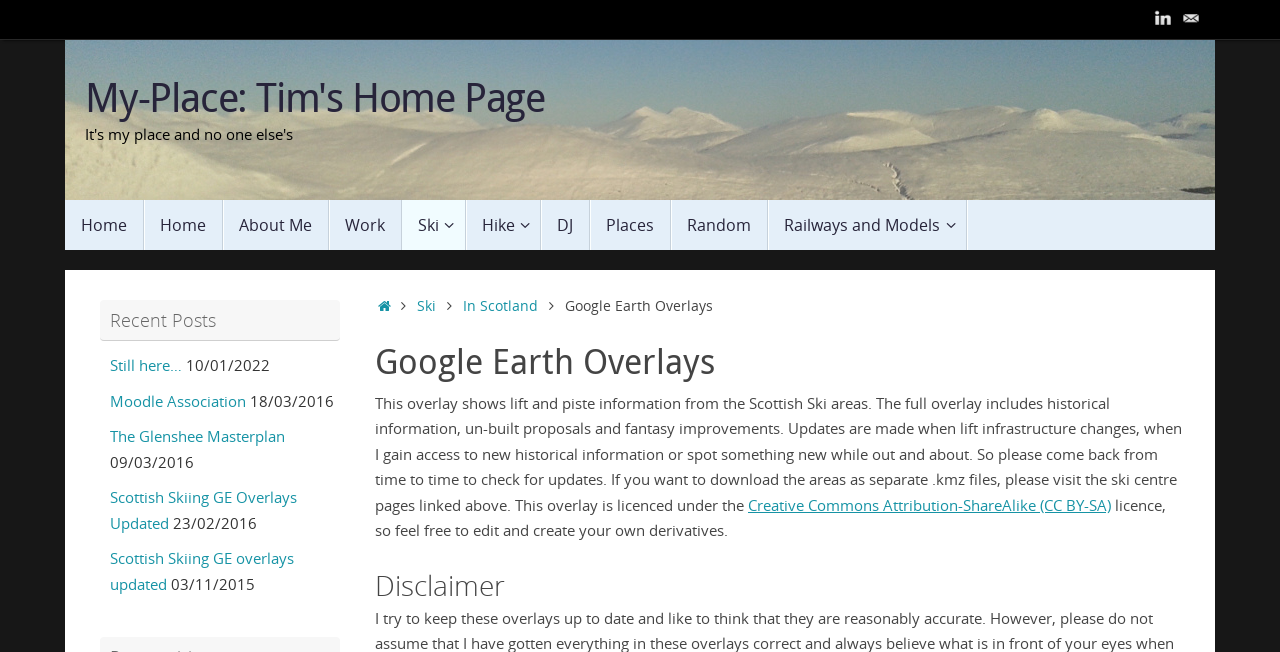Could you specify the bounding box coordinates for the clickable section to complete the following instruction: "View the post 'Still here…'"?

[0.086, 0.545, 0.142, 0.575]